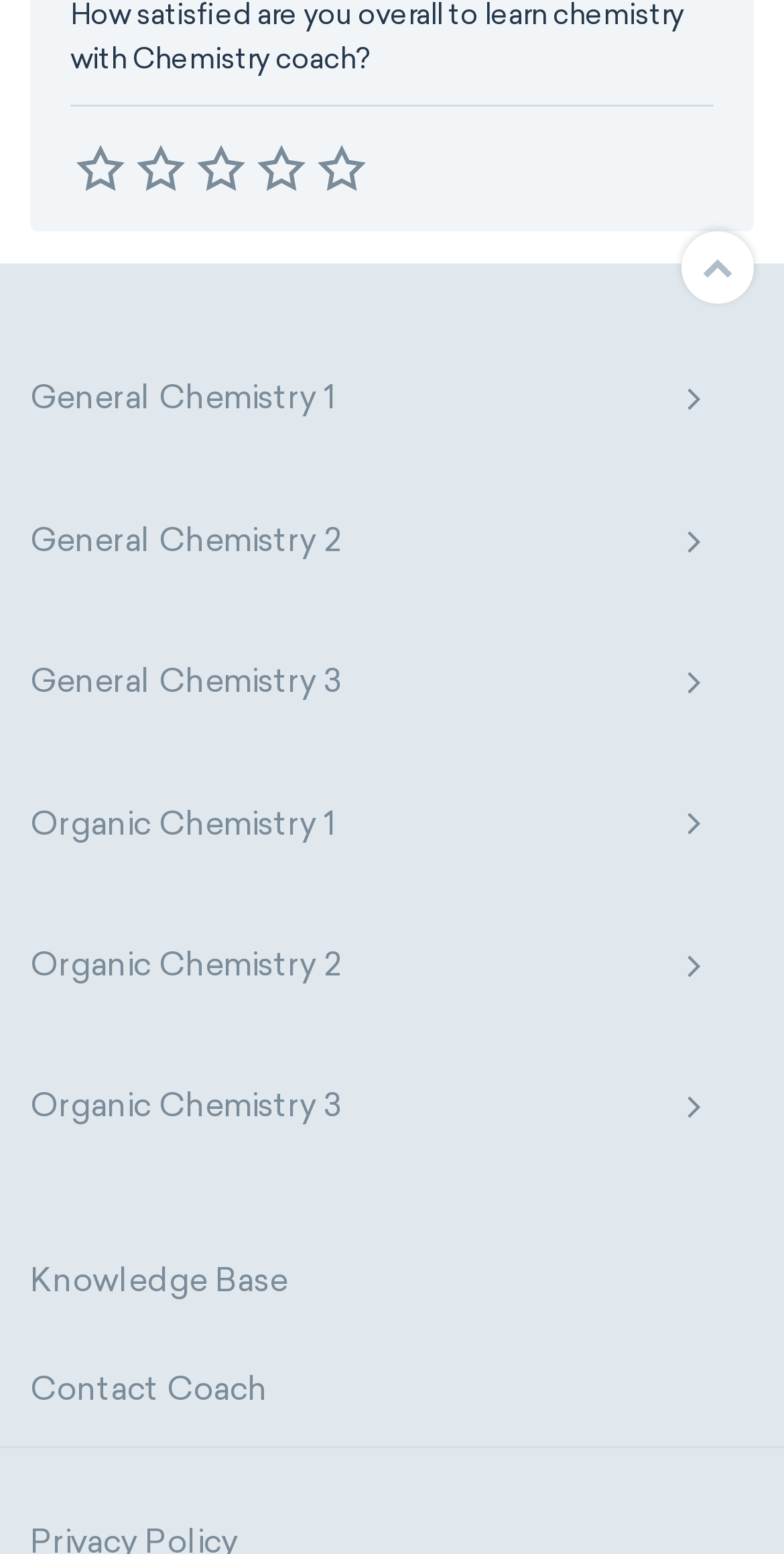Identify the bounding box coordinates of the element to click to follow this instruction: 'Visit the 'Knowledge Base''. Ensure the coordinates are four float values between 0 and 1, provided as [left, top, right, bottom].

[0.038, 0.789, 0.962, 0.86]